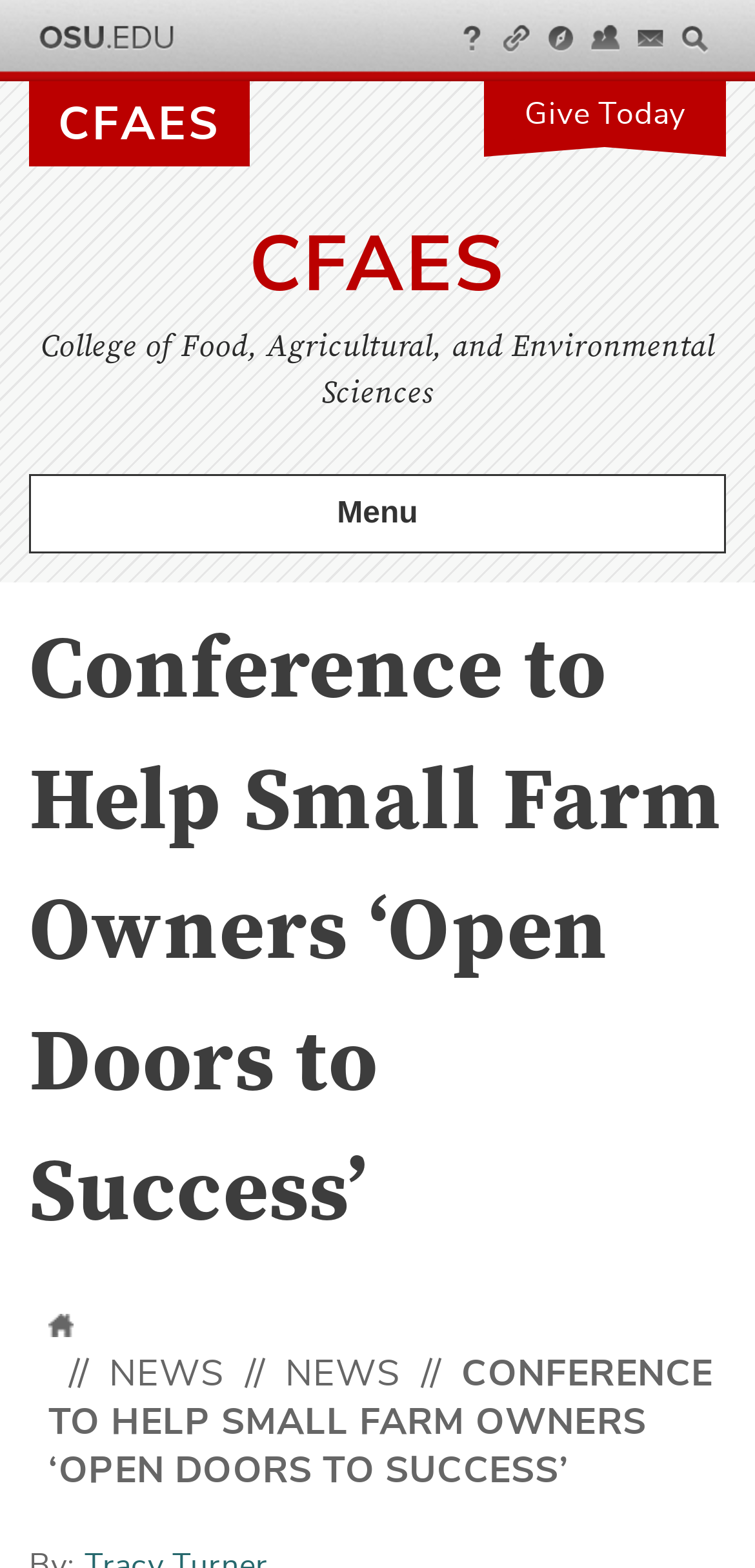Determine the bounding box coordinates of the clickable area required to perform the following instruction: "get help". The coordinates should be represented as four float numbers between 0 and 1: [left, top, right, bottom].

[0.595, 0.011, 0.654, 0.039]